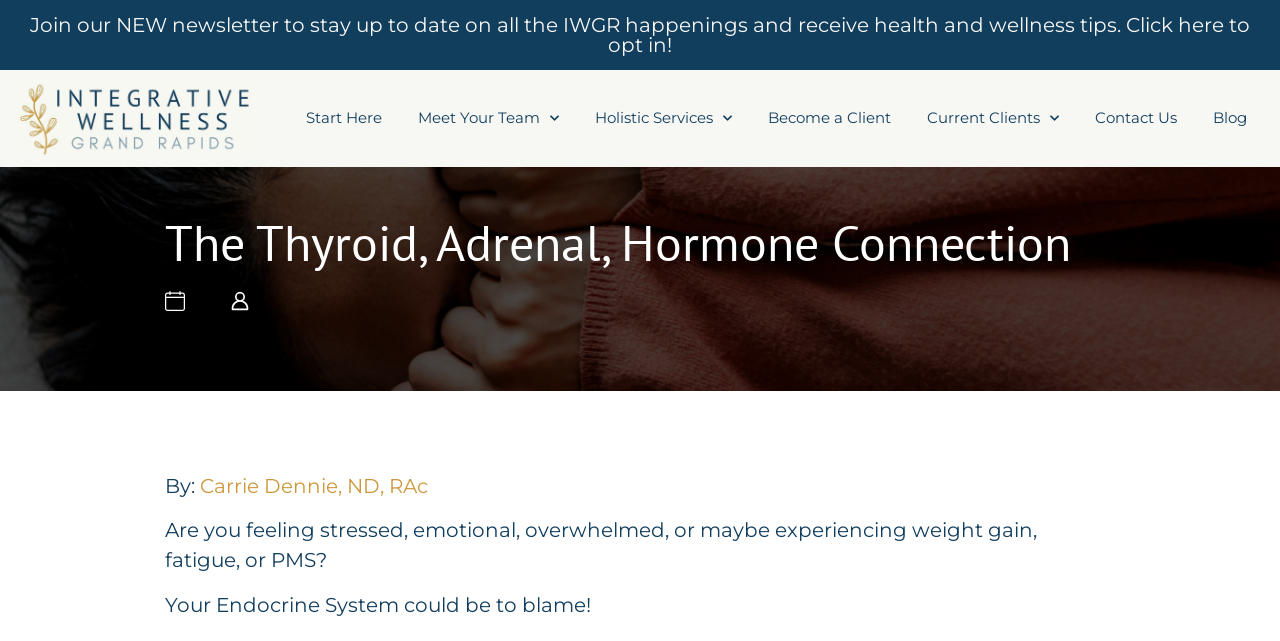Describe every aspect of the webpage comprehensively.

The webpage is about the connection between the thyroid, adrenal, and hormone systems, with a focus on integrative wellness. At the top, there is a navigation menu with several links, including "Join our NEW newsletter", "Start Here", "Meet Your Team", "Holistic Services", "Become a Client", "Current Clients", "Contact Us", and "Blog". These links are positioned horizontally across the top of the page, with "Join our NEW newsletter" on the left and "Blog" on the right.

Below the navigation menu, there is a large heading that reads "The Thyroid, Adrenal, Hormone Connection". To the right of the heading, there are two small images, one next to the other.

Further down the page, there is a section with a subheading "By: Carrie Dennie, ND, RAc", which is followed by a paragraph of text that asks if the reader is experiencing stress, emotional overwhelm, weight gain, fatigue, or PMS, and suggests that their endocrine system could be the cause. This text is positioned in the middle of the page, with a clear and concise layout.